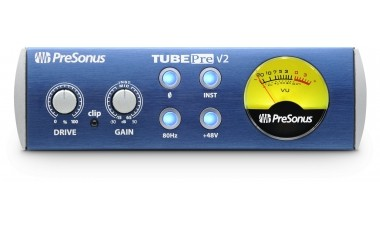Look at the image and give a detailed response to the following question: What type of inputs does the preamp cater to?

The PreSonus TubePre V2 is designed to enhance the sound quality of guitars and microphones, making it a popular choice among audio professionals, which implies that it caters to these specific types of inputs.